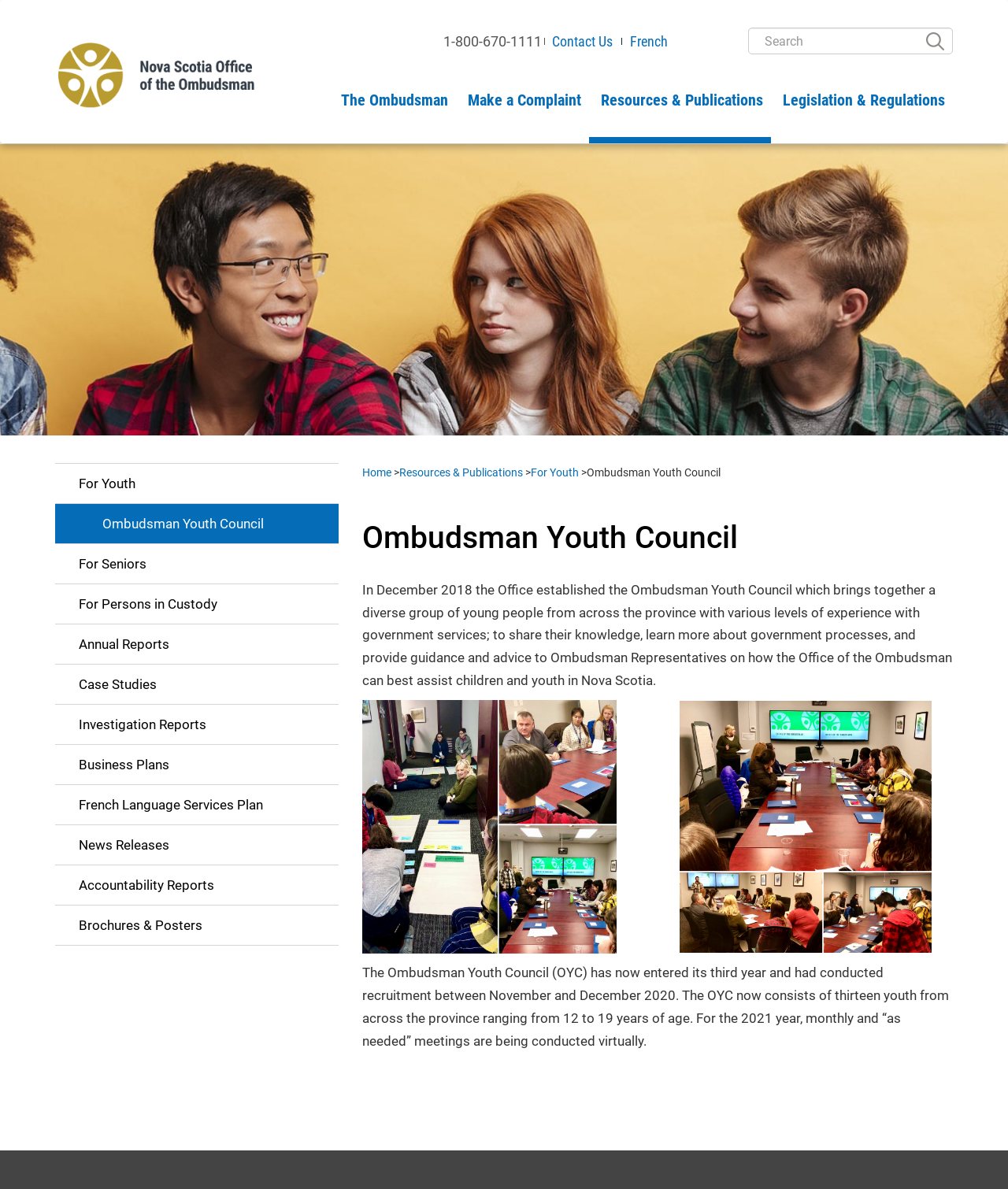Answer the question with a single word or phrase: 
What is the phone number provided on the webpage?

1-800-670-1111